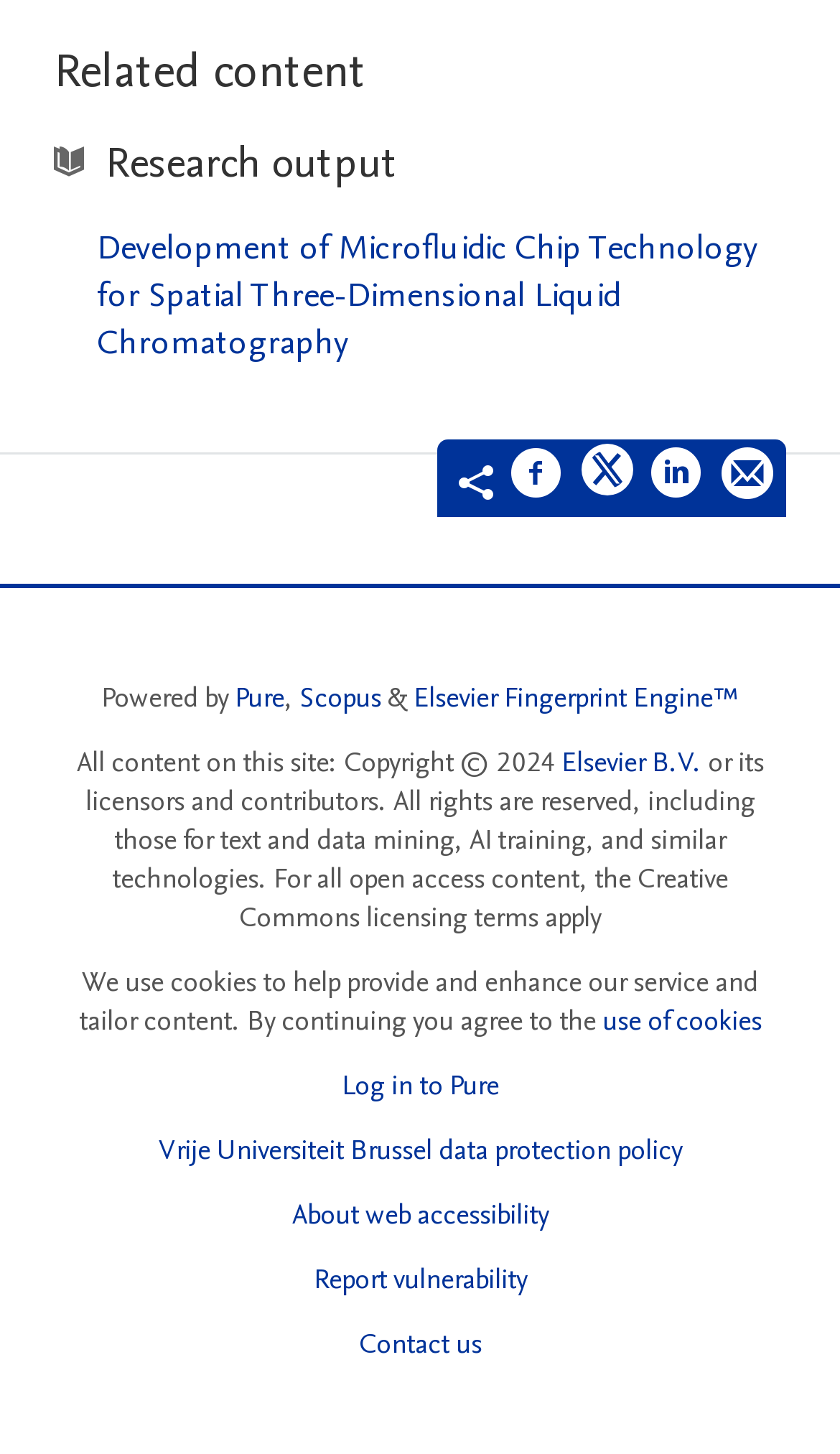Pinpoint the bounding box coordinates of the clickable element to carry out the following instruction: "Explore Entertainment."

None